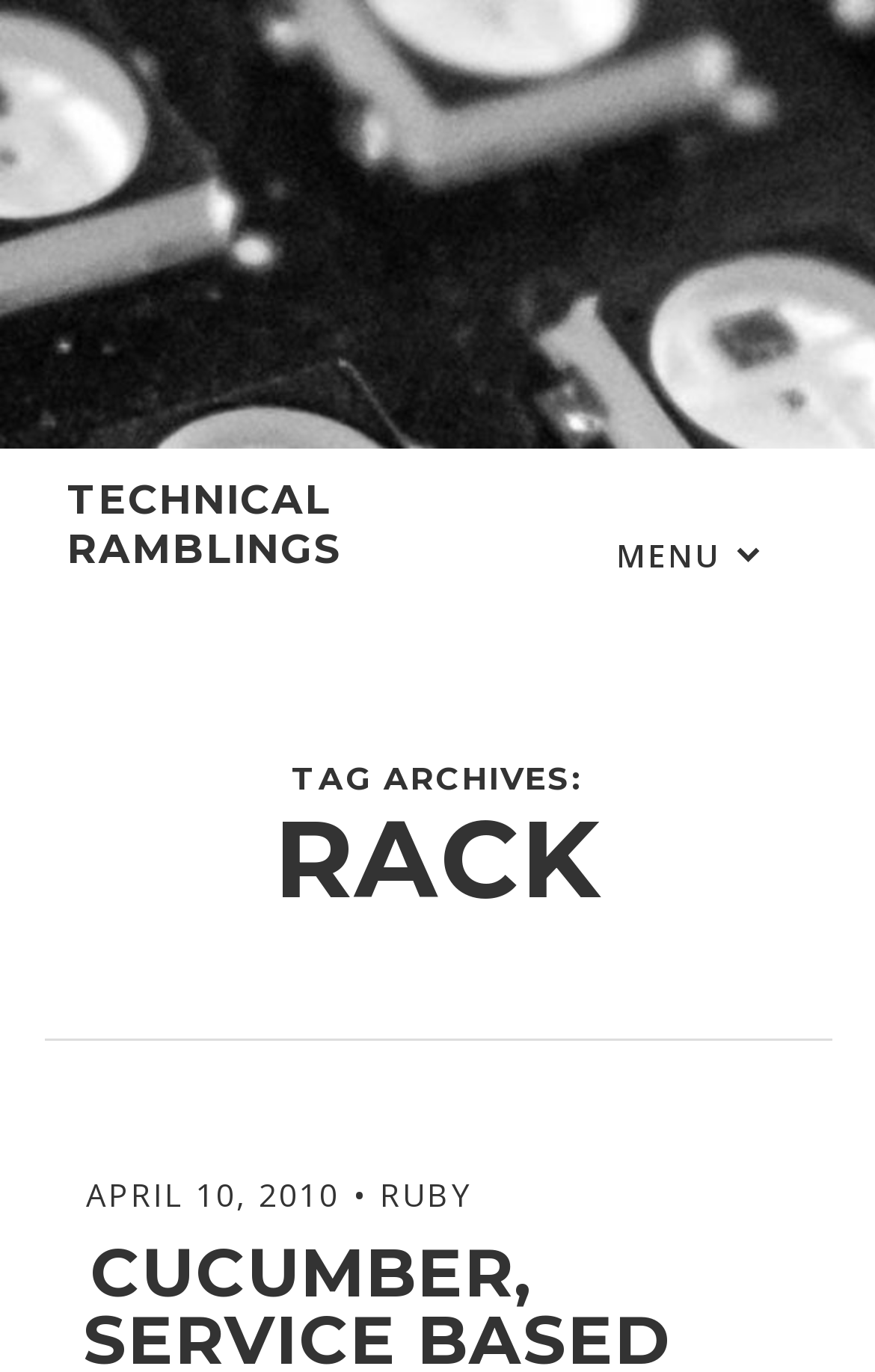Can you find the bounding box coordinates for the UI element given this description: "April 10, 2010"? Provide the coordinates as four float numbers between 0 and 1: [left, top, right, bottom].

[0.095, 0.854, 0.405, 0.885]